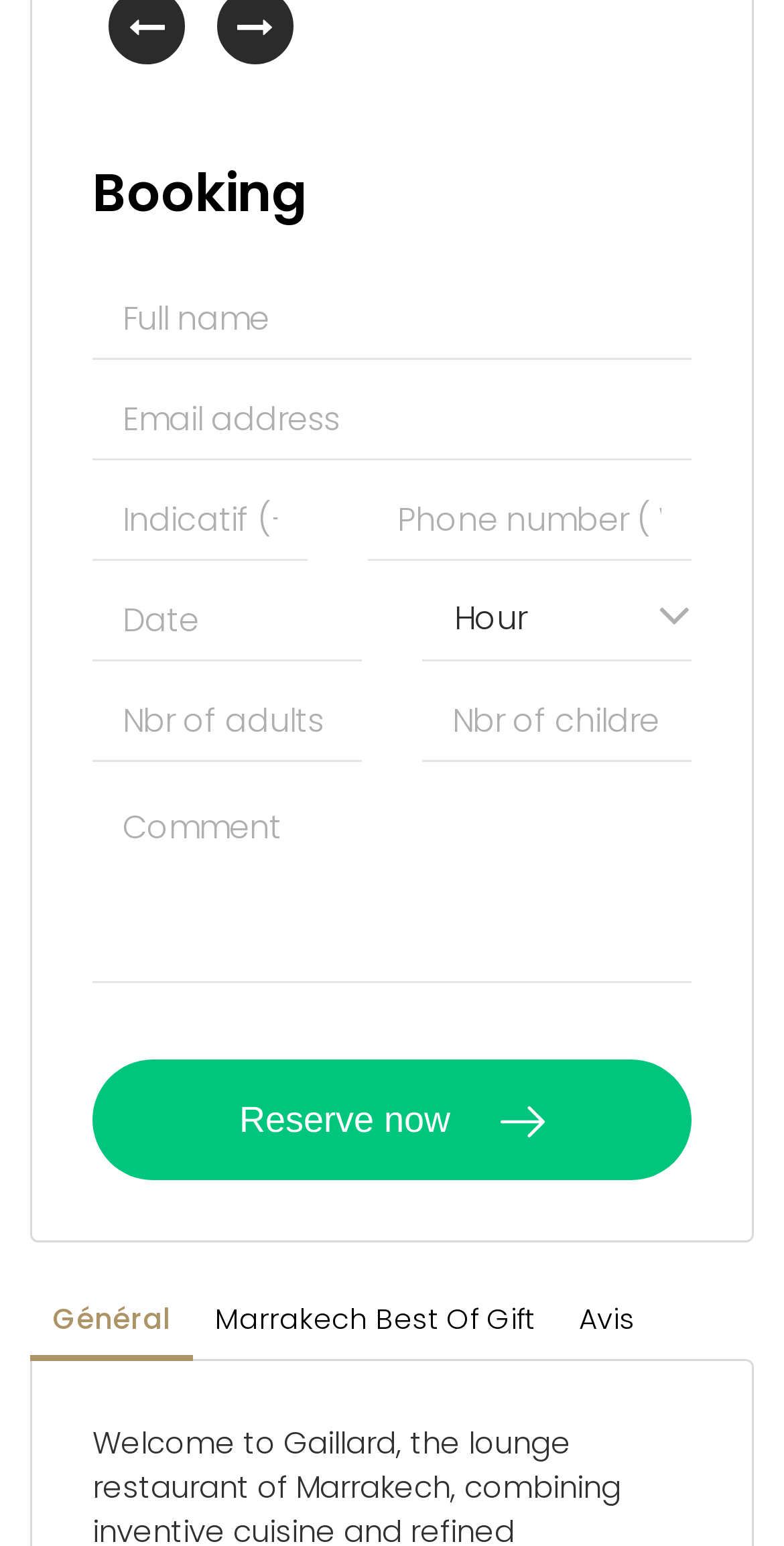Please provide a comprehensive response to the question based on the details in the image: What is the format of the 'Phone number' field?

The 'Phone number' field is divided into two parts, one for the 'Indicatif (+33)' and another for the phone number itself, which suggests that the user needs to enter their phone number in a specific format.